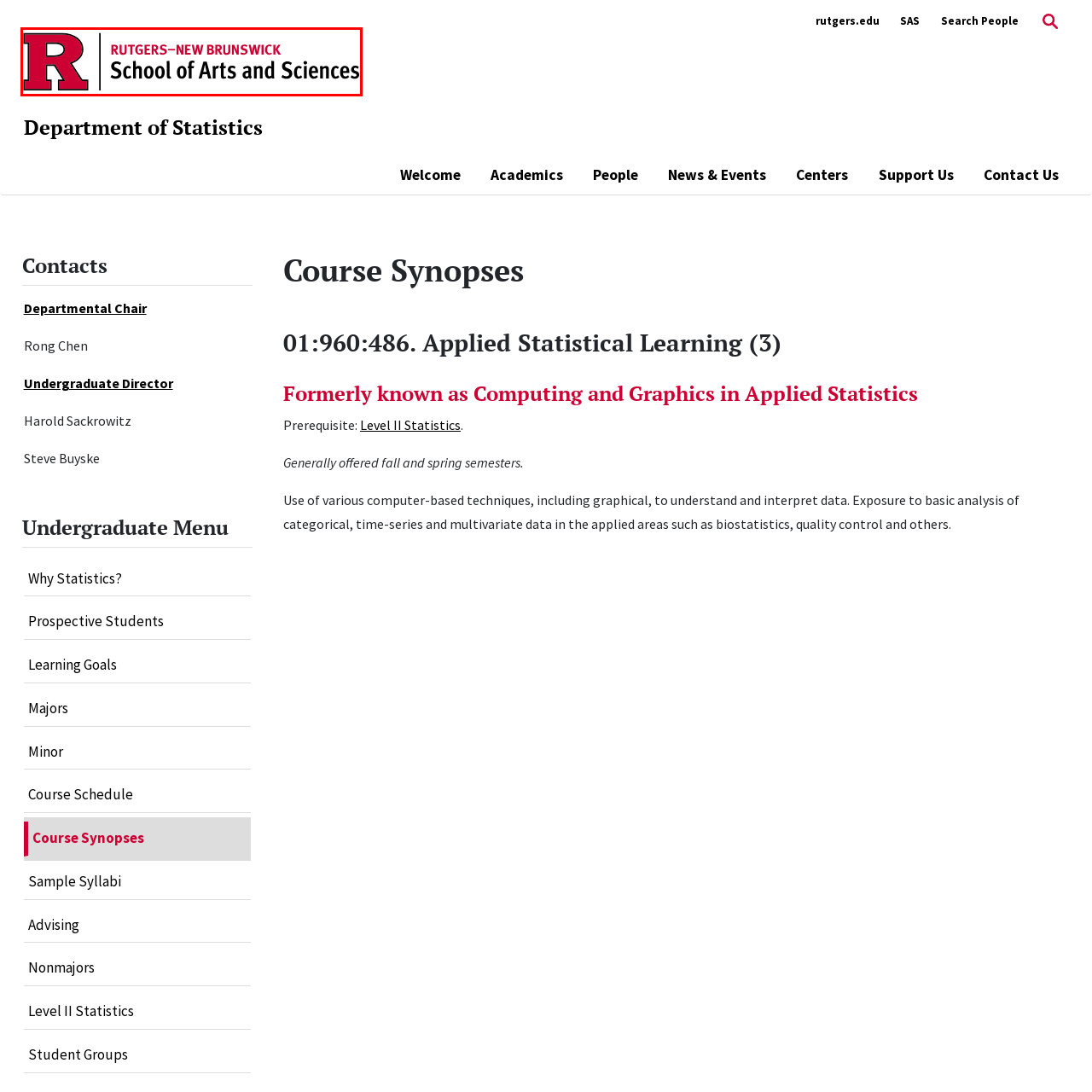Describe in detail the portion of the image that is enclosed within the red boundary.

The image features the logo for Rutgers University–New Brunswick, specifically representing the School of Arts and Sciences. The logo prominently displays a bold letter "R" in red, accompanied by the text "RUTGERS–NEW BRUNSWICK" and "School of Arts and Sciences," formatted in a clean and modern typeface. This visual identity reflects the institution's commitment to academic excellence and is often utilized in official materials, websites, and promotional content related to the various programs offered by the School of Arts and Sciences.